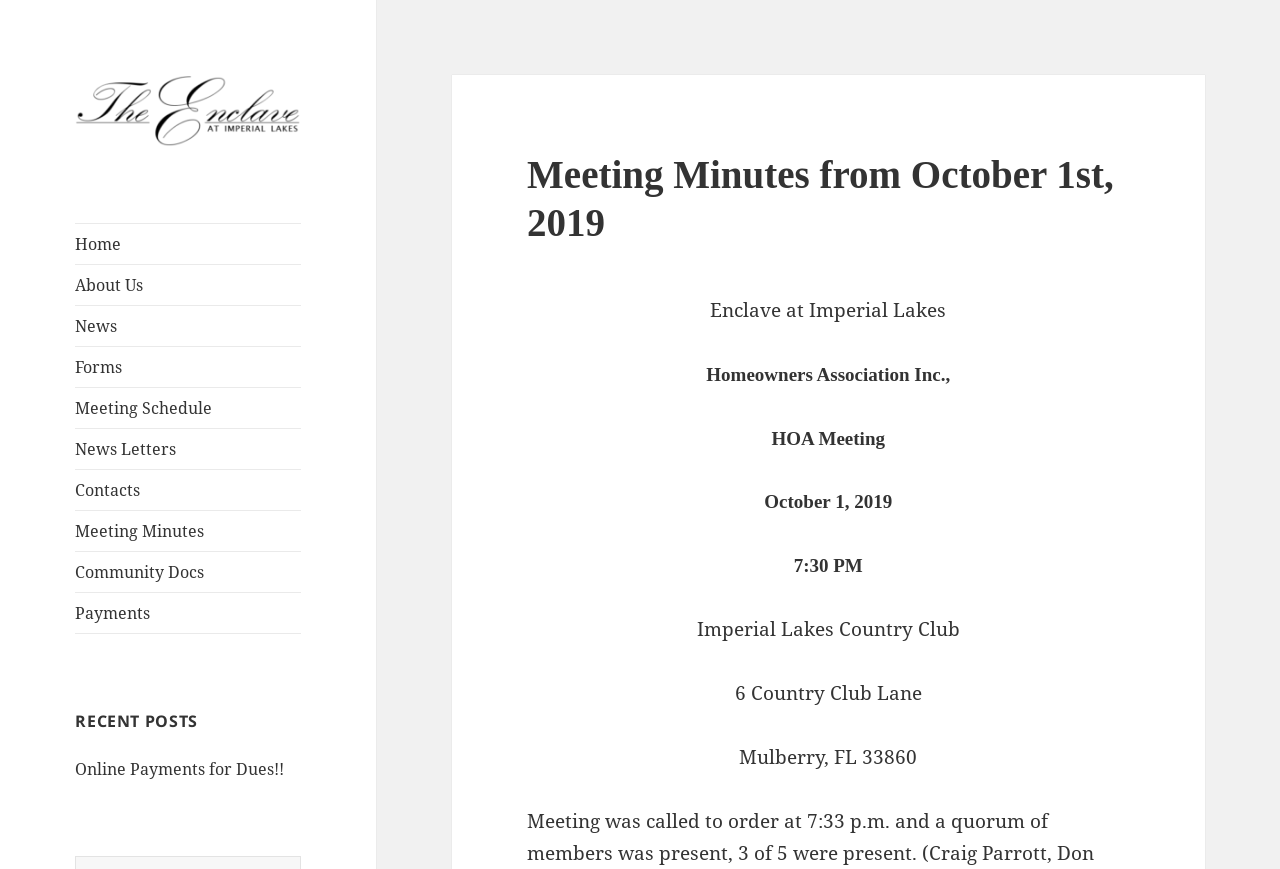What time did the HOA meeting start?
Please elaborate on the answer to the question with detailed information.

I found the answer by looking at the middle section of the webpage, where there is a text '7:30 PM' next to the date of the meeting. This suggests that the meeting started at this time.